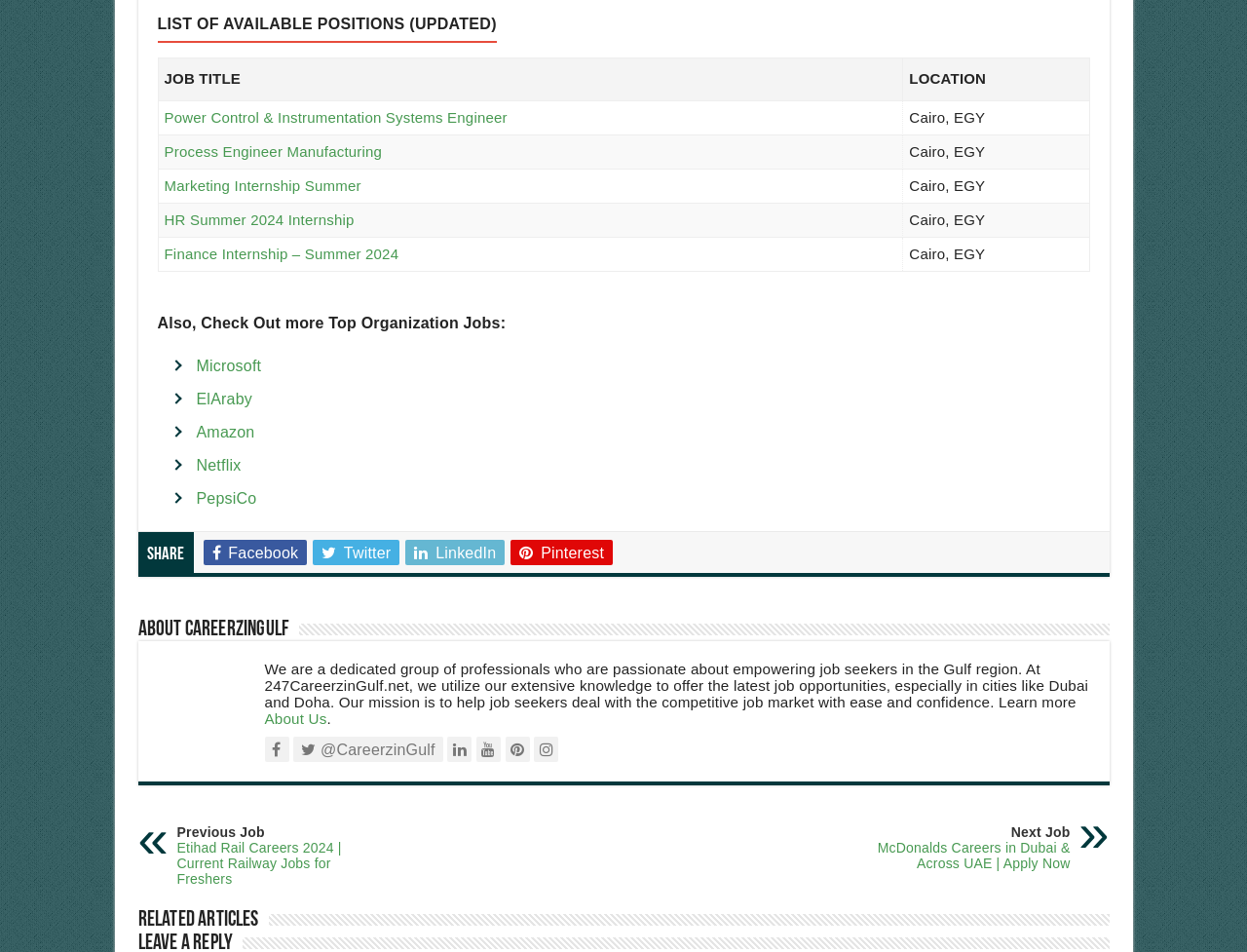Identify and provide the bounding box coordinates of the UI element described: "Marketing Internship Summer". The coordinates should be formatted as [left, top, right, bottom], with each number being a float between 0 and 1.

[0.132, 0.186, 0.29, 0.203]